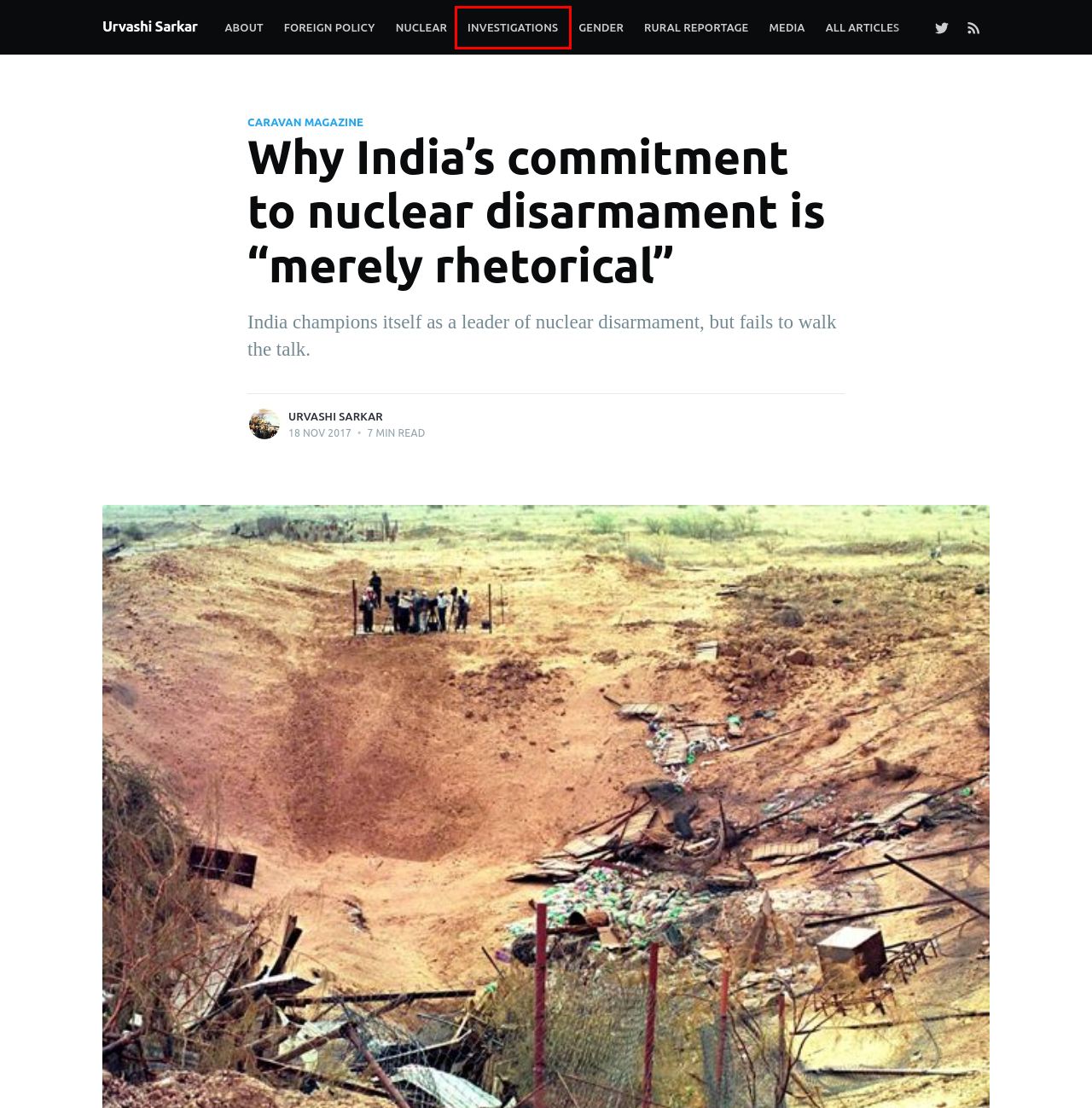You are provided with a screenshot of a webpage that includes a red rectangle bounding box. Please choose the most appropriate webpage description that matches the new webpage after clicking the element within the red bounding box. Here are the candidates:
A. Urvashi Sarkar
B. Gender - Urvashi Sarkar
C. About
D. Media - Urvashi Sarkar
E. Rural India - Urvashi Sarkar
F. Investigations - Urvashi Sarkar
G. Foreign Policy - Urvashi Sarkar
H. nuclear - Urvashi Sarkar

F